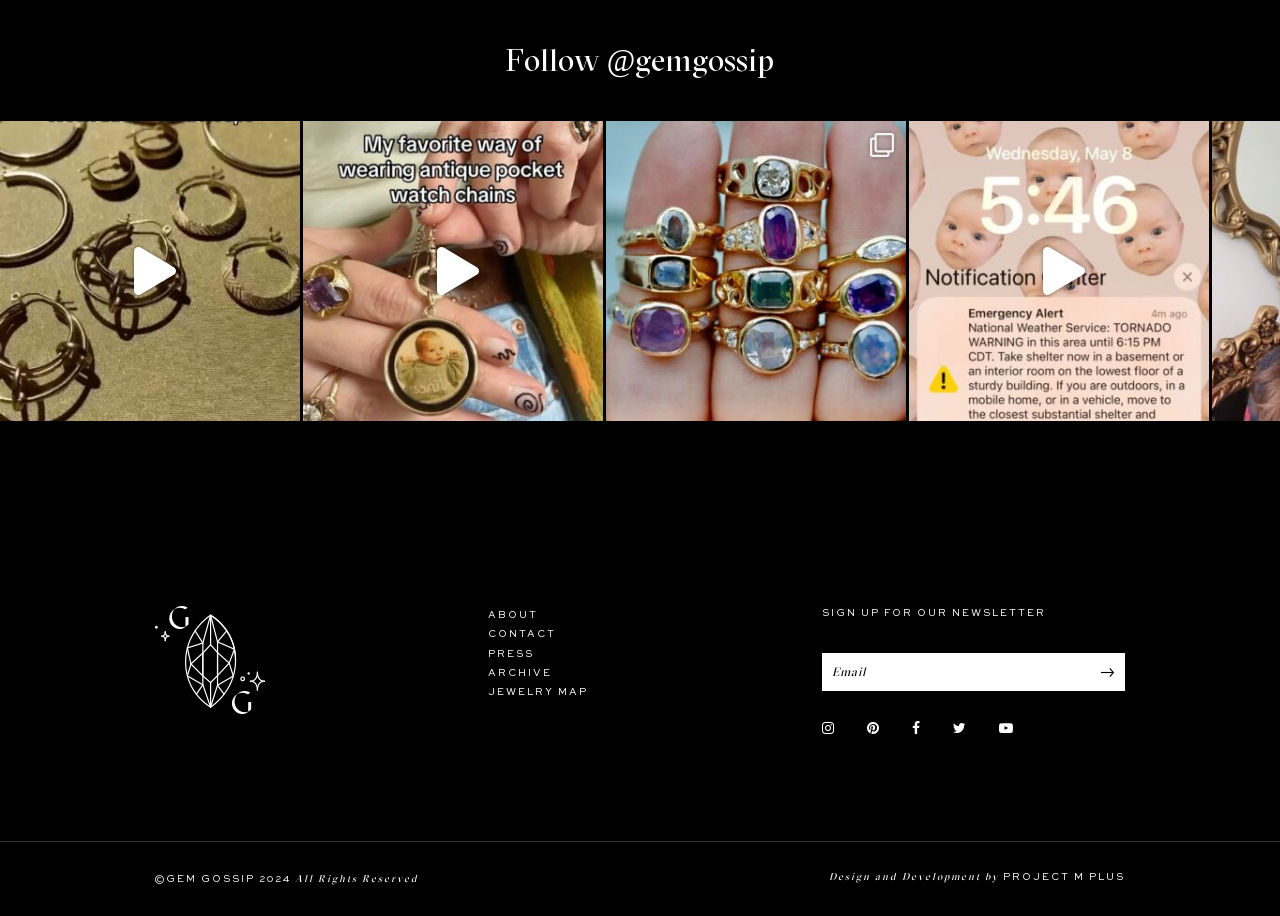Identify the bounding box coordinates of the clickable region necessary to fulfill the following instruction: "Sign on to:". The bounding box coordinates should be four float numbers between 0 and 1, i.e., [left, top, right, bottom].

None